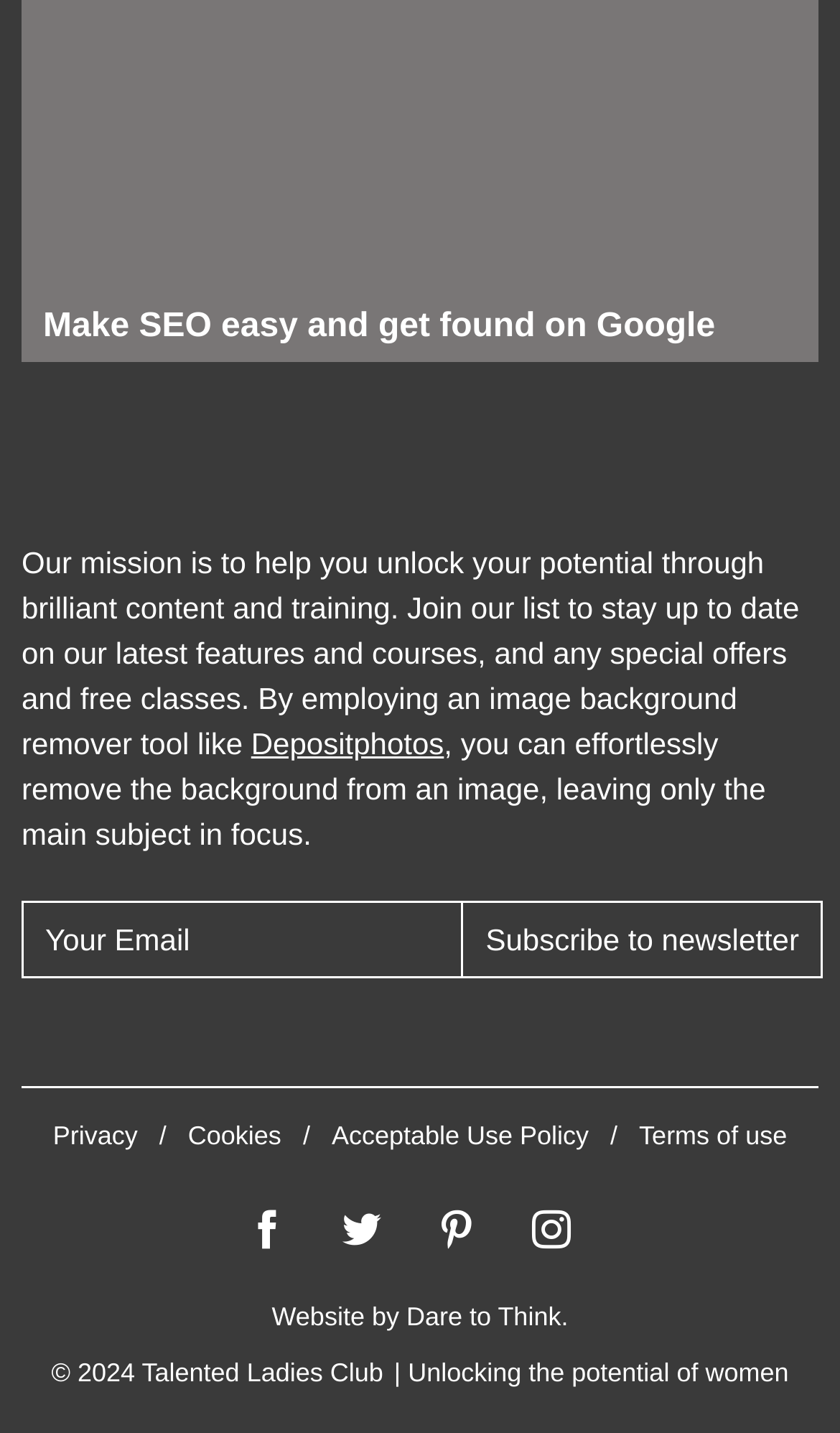What is the year of copyright?
Please provide a single word or phrase answer based on the image.

2024